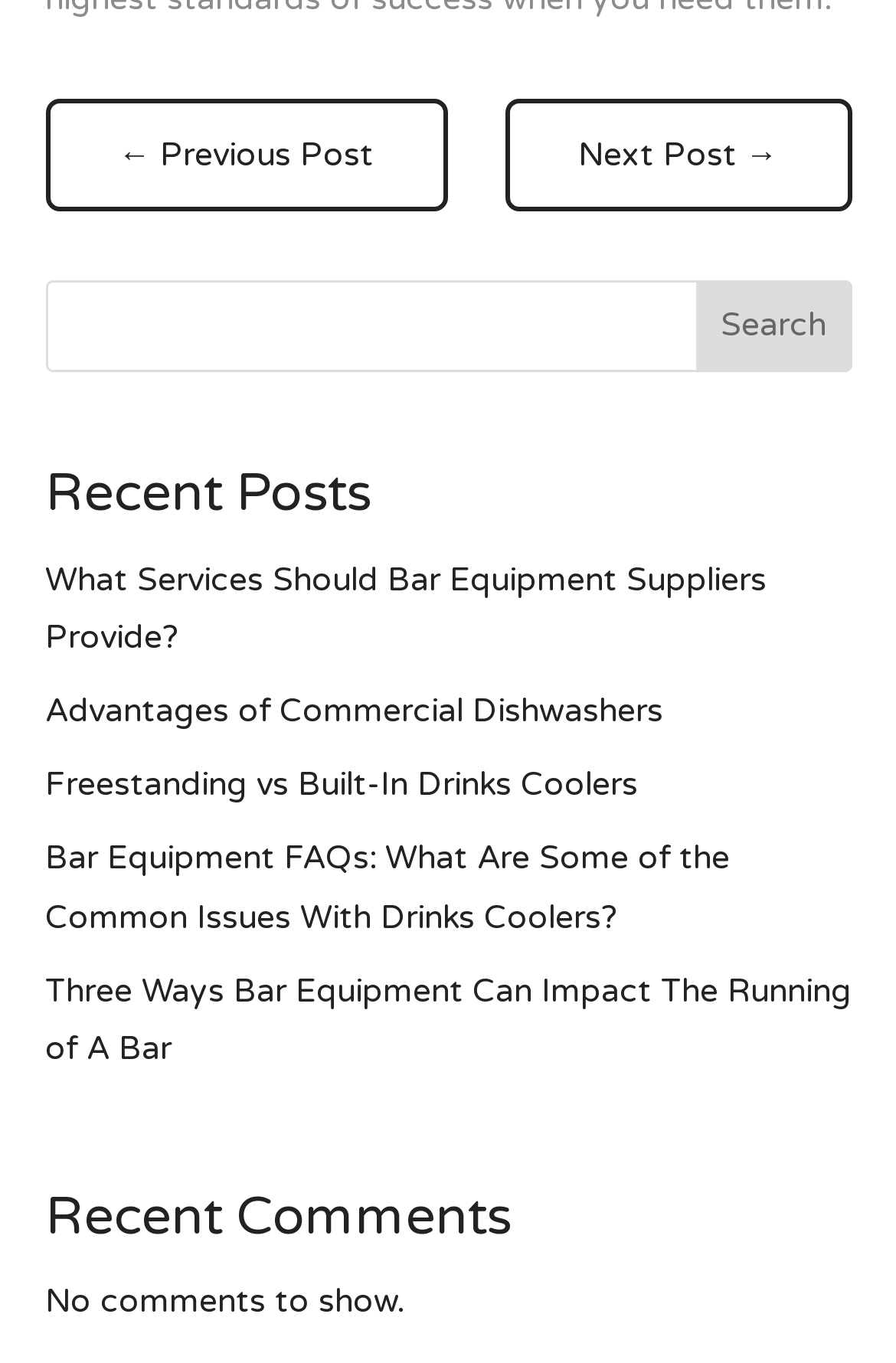Respond with a single word or short phrase to the following question: 
What is the text of the first recent post?

What Services Should Bar Equipment Suppliers Provide?